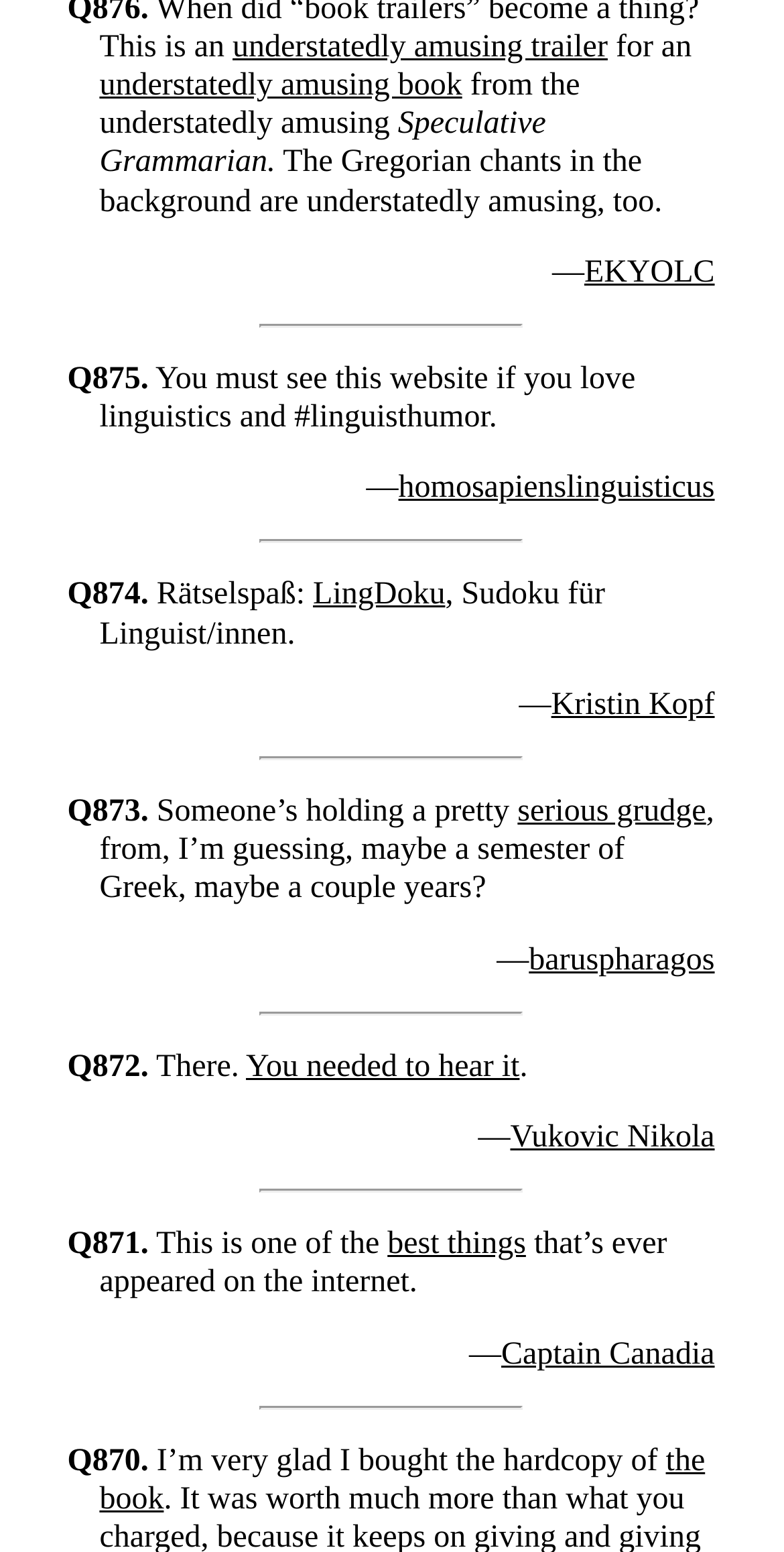From the element description LingDoku, predict the bounding box coordinates of the UI element. The coordinates must be specified in the format (top-left x, top-left y, bottom-right x, bottom-right y) and should be within the 0 to 1 range.

[0.399, 0.372, 0.568, 0.395]